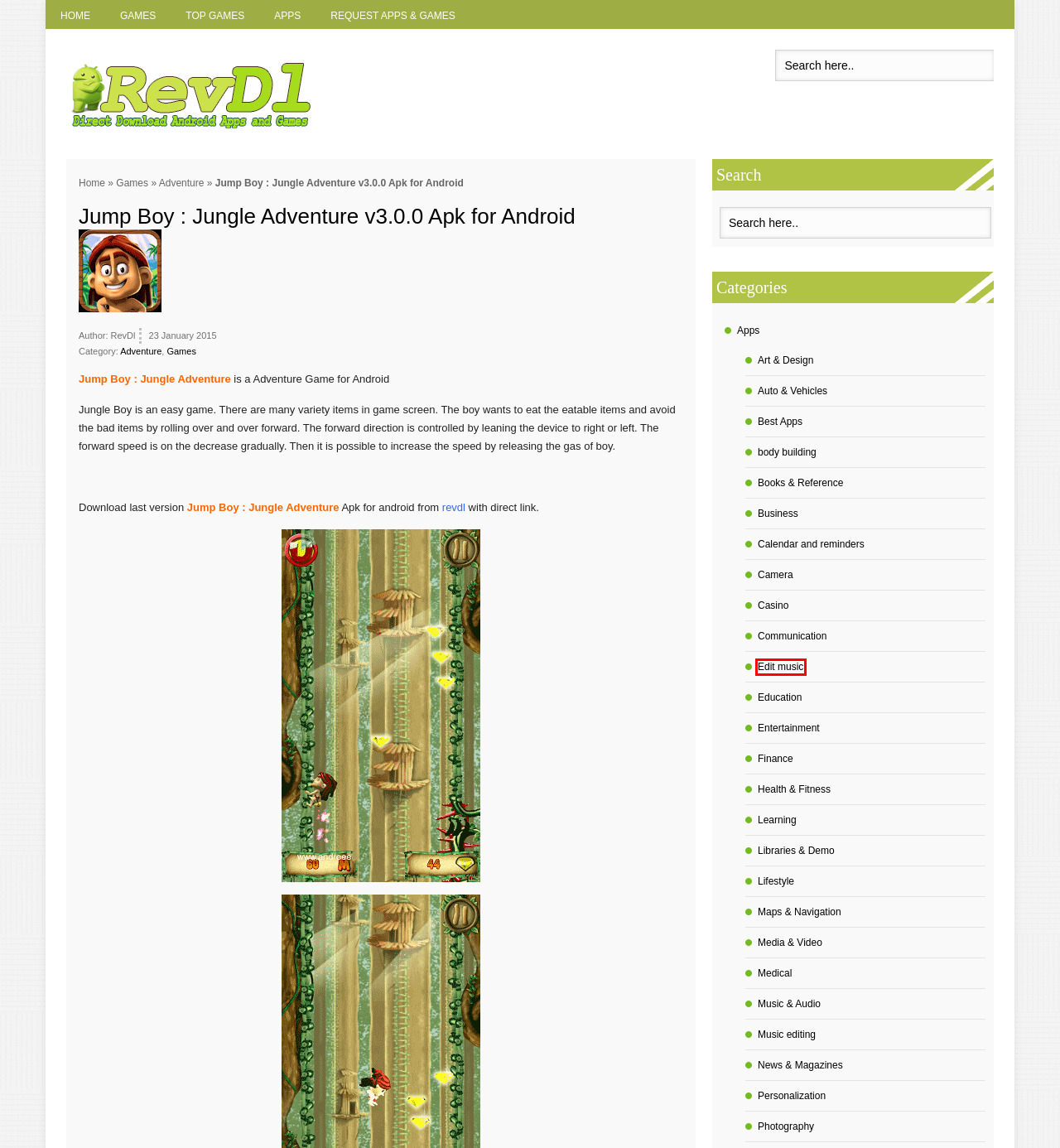You are provided a screenshot of a webpage featuring a red bounding box around a UI element. Choose the webpage description that most accurately represents the new webpage after clicking the element within the red bounding box. Here are the candidates:
A. Edit music-RevDL | Download Apk Mod Games and Apps Pro Apk Android
B. Revdl.com | Download Mod Apk Games and Apps pro Apk Android
C. body building-RevDL | Download Apk Mod Games and Apps Pro Apk Android
D. Personalization-RevDL | Download Apk Mod Games and Apps Pro Apk Android
E. Finance-RevDL | Download Apk Mod Games and Apps Pro Apk Android
F. Auto & Vehicles-RevDL | Download Apk Mod Games and Apps Pro Apk Android
G. Medical-RevDL | Download Apk Mod Games and Apps Pro Apk Android
H. Calendar and reminders-RevDL | Download Apk Mod Games and Apps Pro Apk Android

A